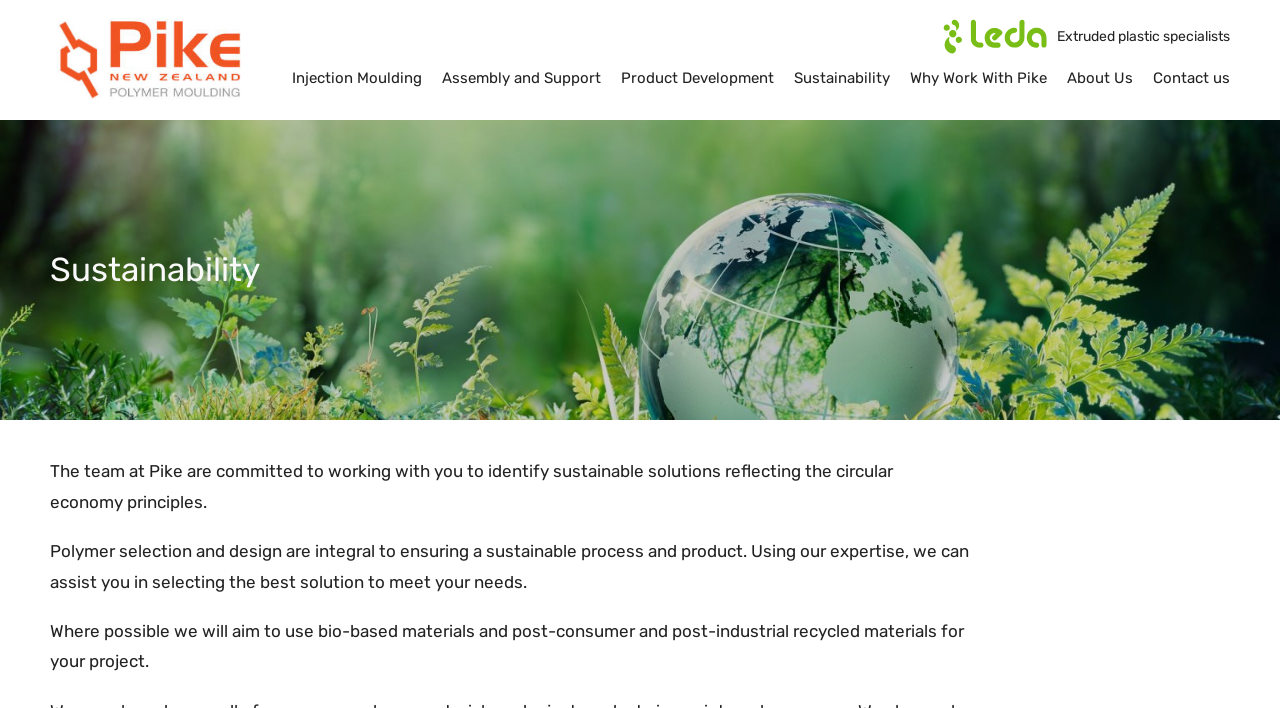Explain in detail what you observe on this webpage.

The webpage is about Sustainability at Pike NZ. At the top left, there is a link to Pike NZ accompanied by an image with the same name. To the right of this, there is a figure with a link inside. Below these elements, there is a static text that reads "Extruded plastic specialists".

The main navigation menu is located at the top center of the page, with links to various sections such as Injection Moulding, Assembly and Support, Product Development, Sustainability, Why Work With Pike, About Us, and Contact us.

Below the navigation menu, there is a heading that reads "Sustainability". Under this heading, there are three paragraphs of text that discuss Pike's commitment to sustainable solutions, the importance of polymer selection and design, and the use of bio-based and recycled materials.

The overall structure of the page is organized, with clear headings and concise text that provides information about Pike's approach to sustainability.